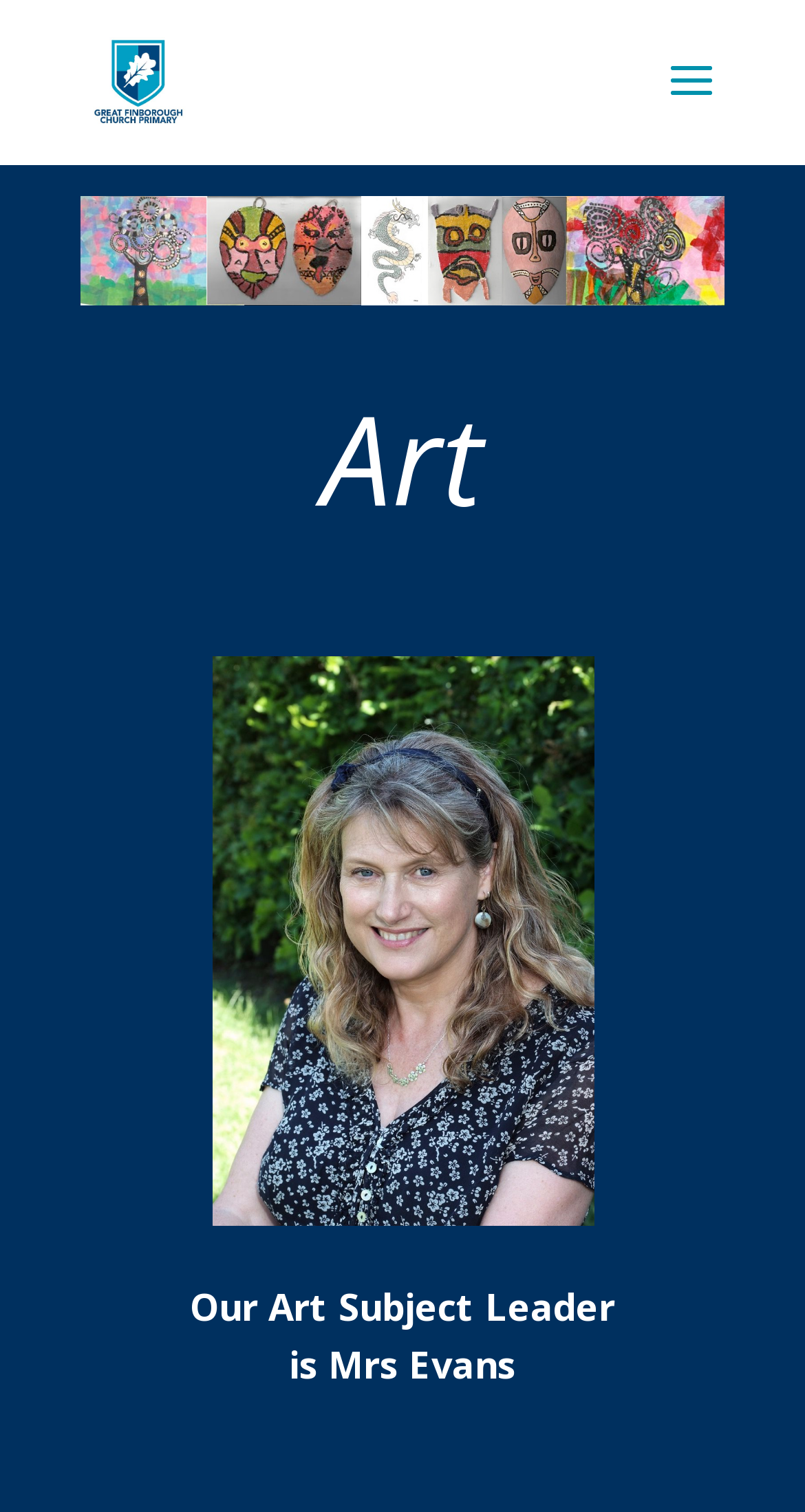Explain in detail what you observe on this webpage.

The webpage is about the Art department of Great Finborough Church Primary School. At the top, there is a link to the school's homepage, accompanied by a small school logo image. Below the school logo, there is a larger image showcasing Design Technology activities.

The main content of the page is divided into sections, each with a heading. The first heading reads "Art", which is followed by a section about the DT Teacher, featuring a link to the teacher's page and an image of the teacher. The DT Teacher section is positioned below the "Art" heading and takes up a significant portion of the page.

Further down, there are three empty headings, which may be placeholders or separators. Below these headings, there is a section about the Art Subject Leader, which is Mrs. Evans. This section is positioned at the bottom of the page.

Throughout the page, there are some non-descriptive text elements, likely used for formatting or spacing purposes. Overall, the page has a simple structure, with a focus on showcasing the Art department and its staff.